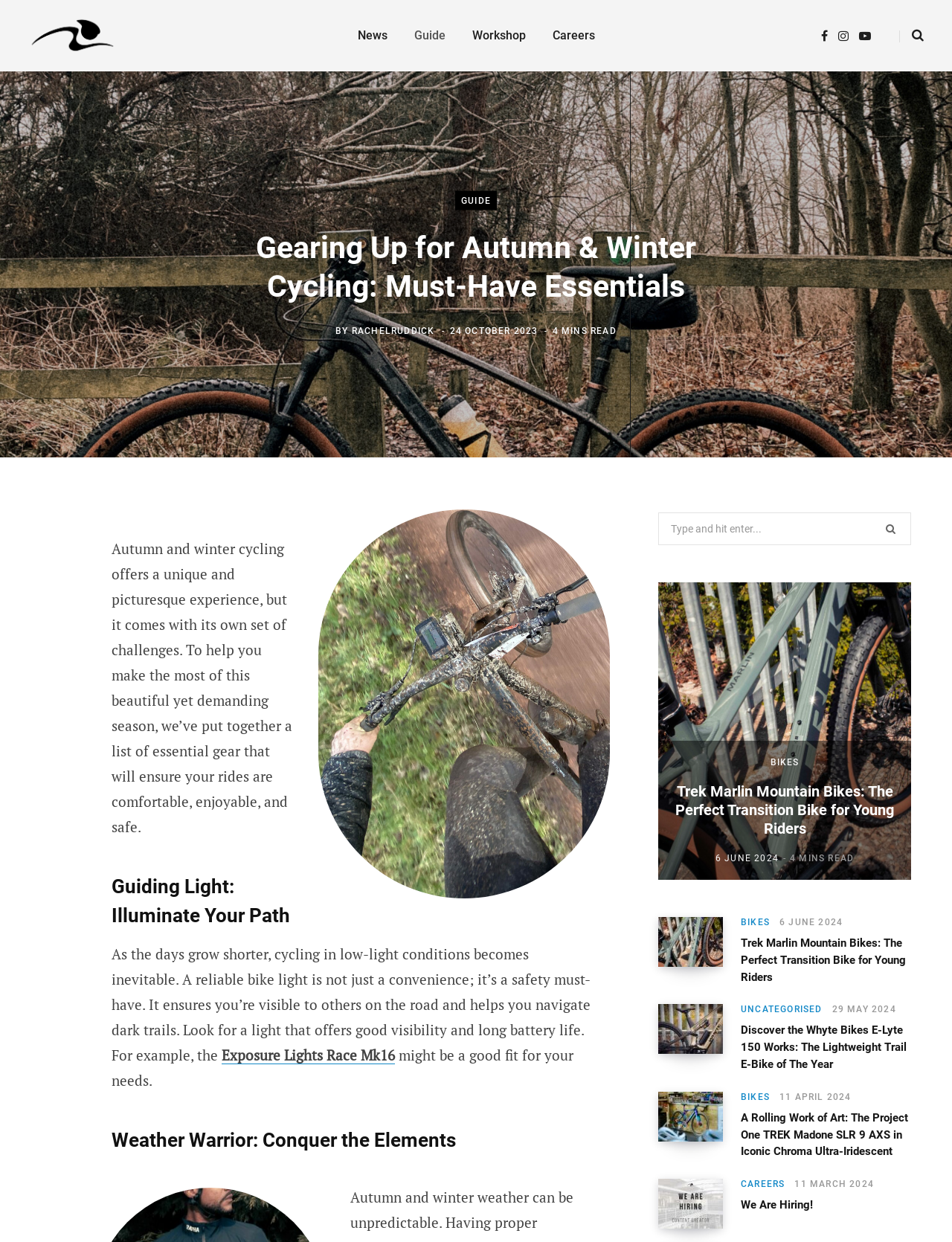Please find the bounding box coordinates of the element that must be clicked to perform the given instruction: "Click on the Facebook link". The coordinates should be four float numbers from 0 to 1, i.e., [left, top, right, bottom].

[0.857, 0.016, 0.875, 0.042]